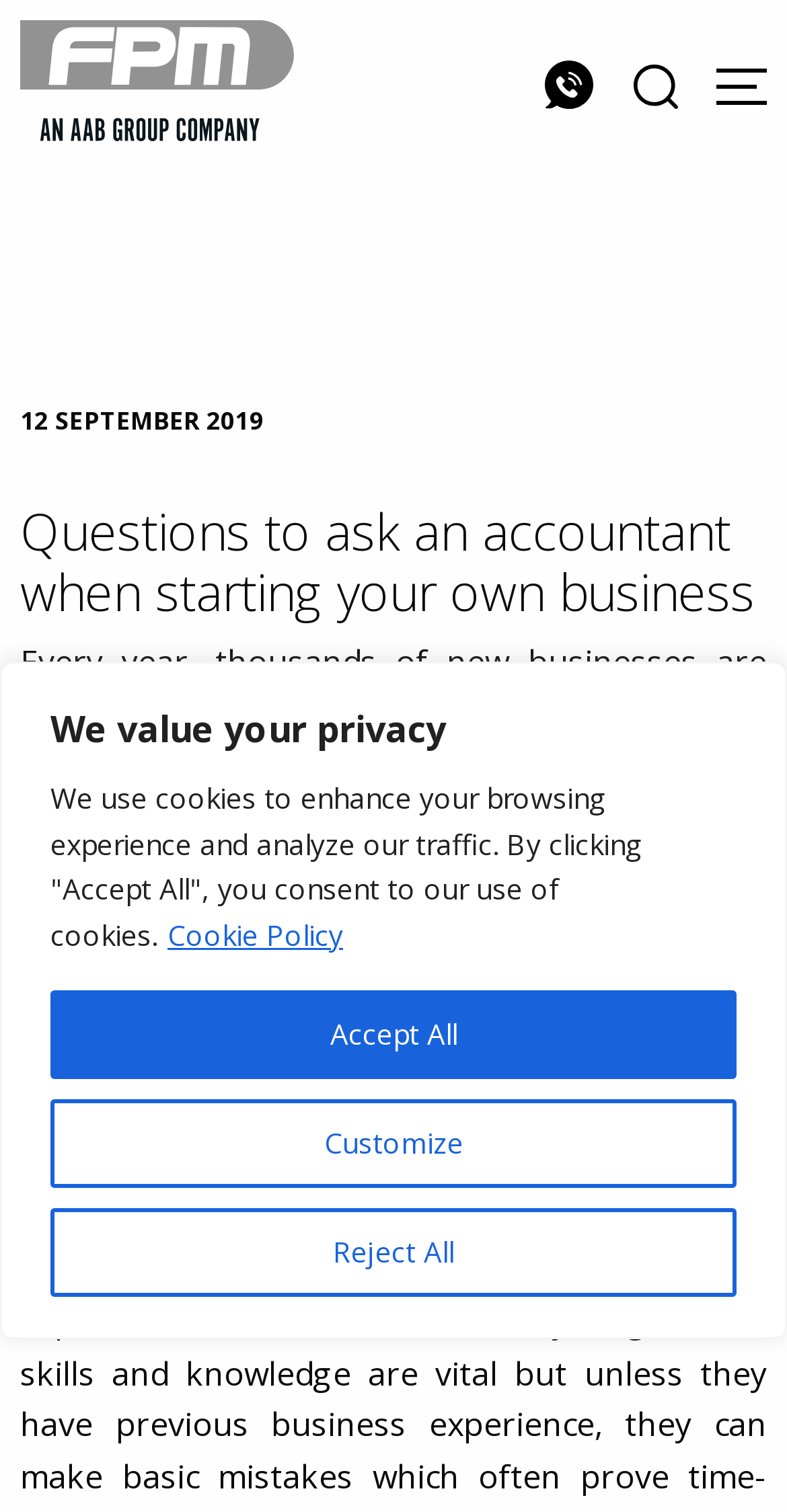Illustrate the webpage thoroughly, mentioning all important details.

The webpage is about questions to ask an accountant when starting a business. At the top, there is a cookie policy notification that spans the entire width of the page, with a heading "We value your privacy" and three buttons: "Customize", "Reject All", and "Accept All". Below this notification, there is a link to "FPM An AAB Group Company" accompanied by a small image.

On the top-right corner, there are three social media links, each represented by an image. Next to these links, there is a hamburger button. On the top-left corner, there is a date "12 SEPTEMBER 2019" displayed.

The main content of the page starts with a heading "Questions to ask an accountant when starting your own business" followed by a paragraph of text that discusses the number of new businesses registered in Ireland in 2017. This text is quite long and takes up most of the page's width.